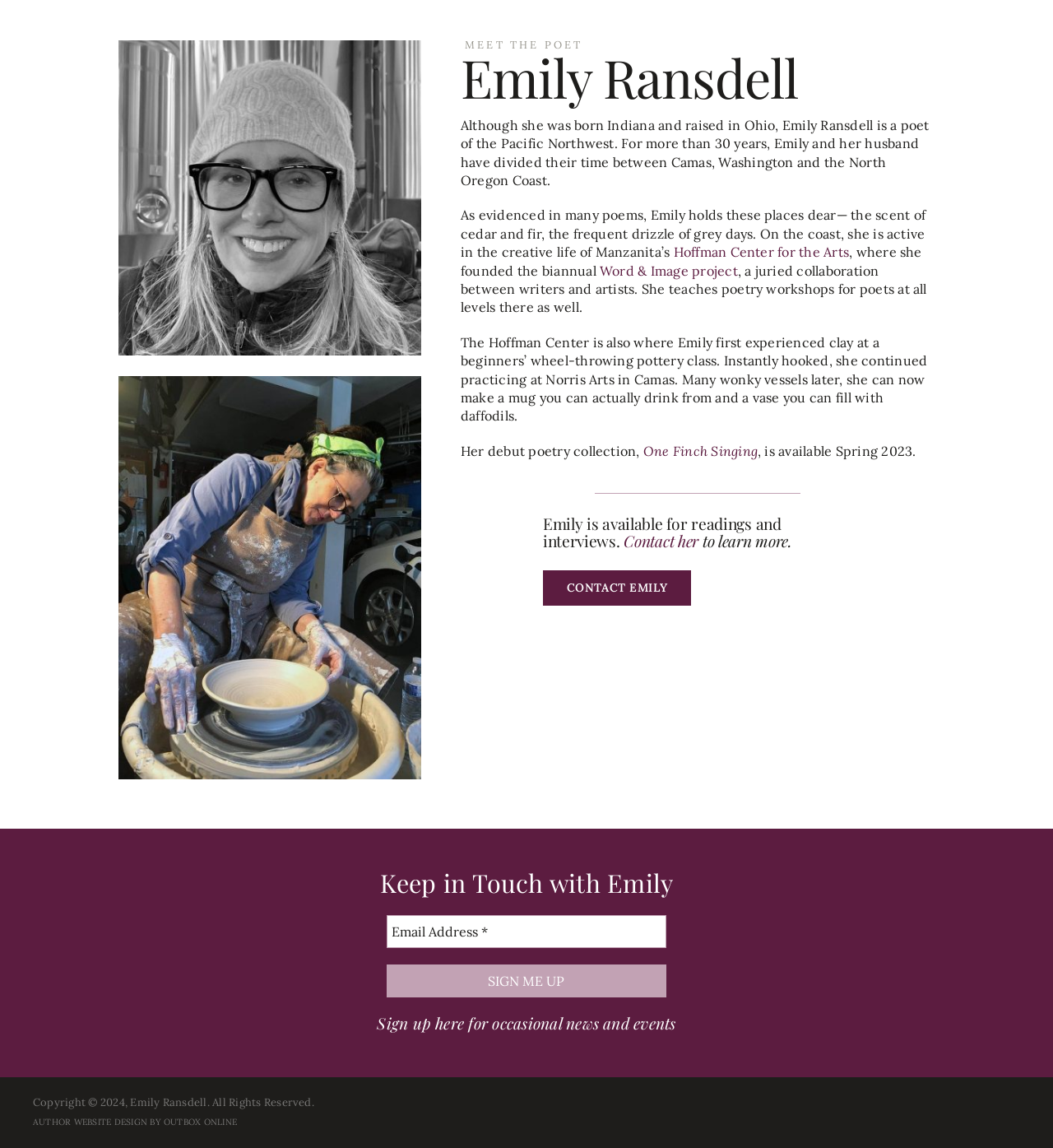Please find the bounding box for the UI component described as follows: "Word & Image project".

[0.57, 0.228, 0.701, 0.243]